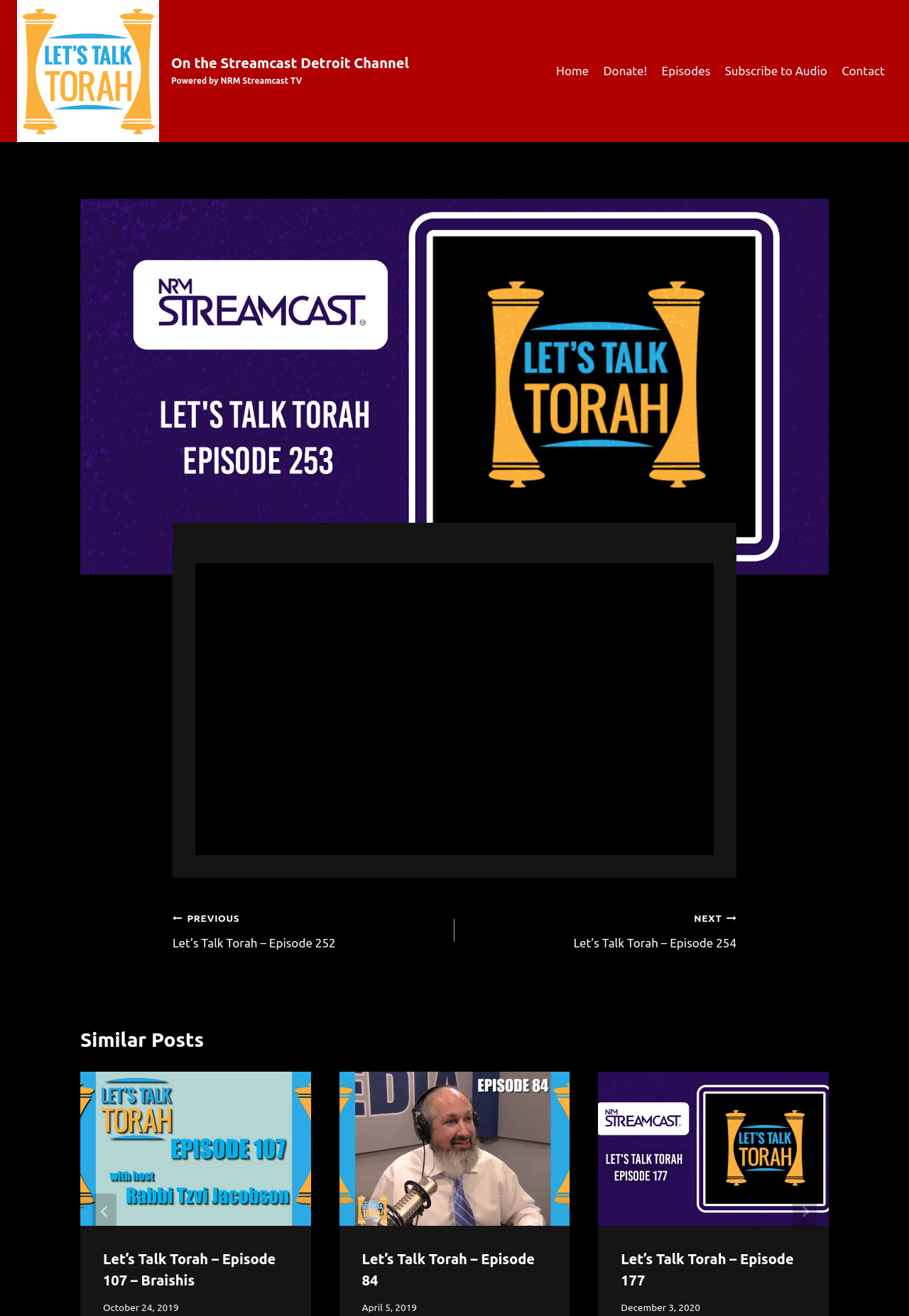Please find the bounding box coordinates of the element that needs to be clicked to perform the following instruction: "Click on the 'Home' link". The bounding box coordinates should be four float numbers between 0 and 1, represented as [left, top, right, bottom].

[0.604, 0.041, 0.656, 0.067]